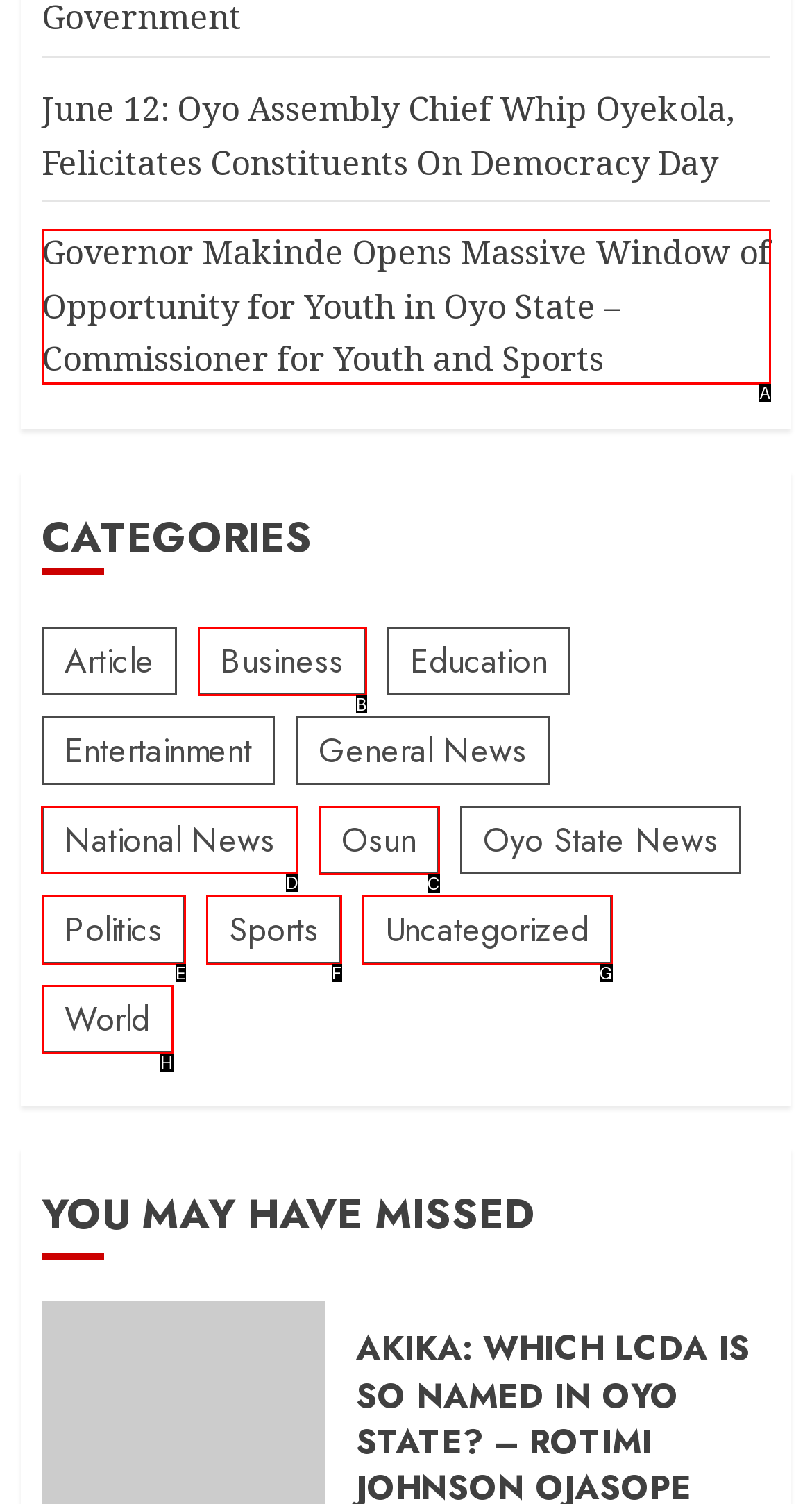From the given options, indicate the letter that corresponds to the action needed to complete this task: check out National News. Respond with only the letter.

D